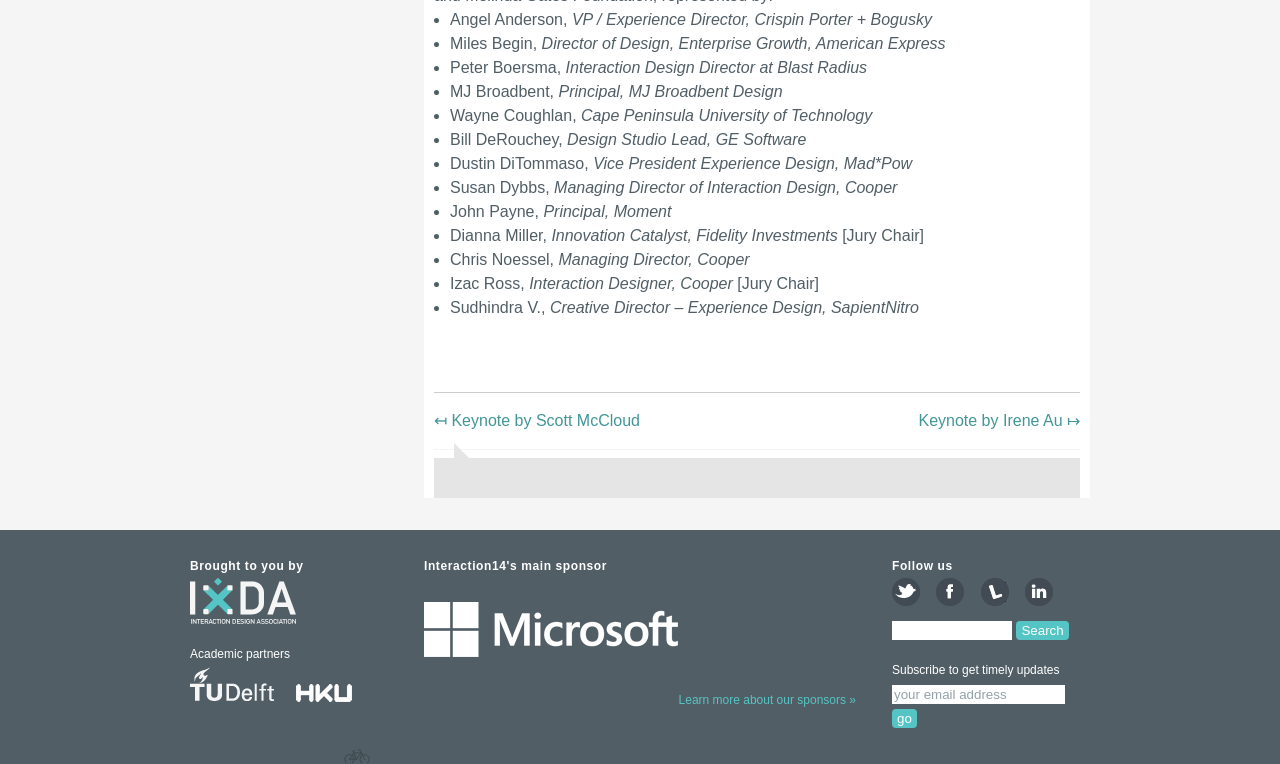Use a single word or phrase to answer the following:
How many jury chairs are there?

2